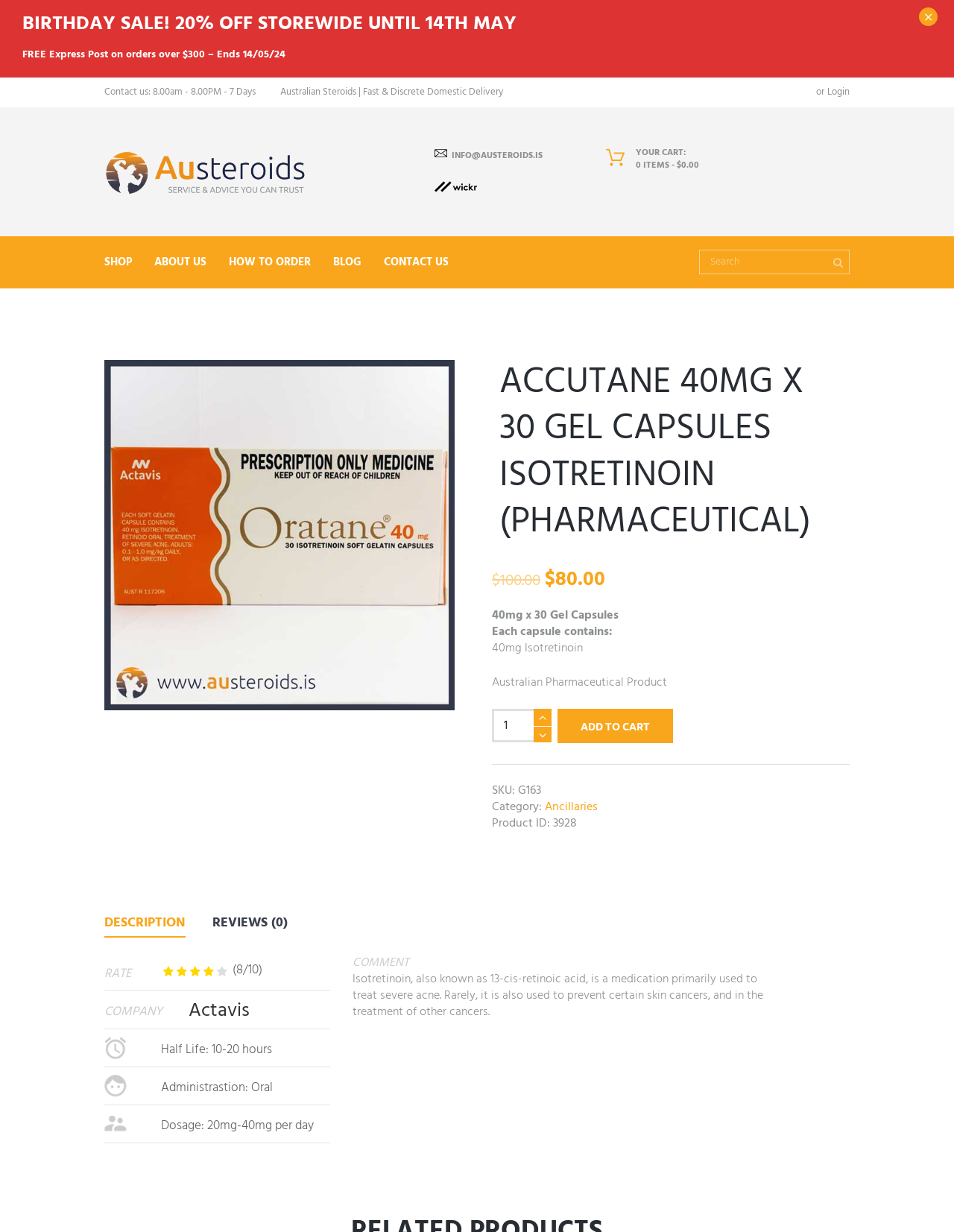Please determine the primary heading and provide its text.

ACCUTANE 40MG X 30 GEL CAPSULES ISOTRETINOIN (PHARMACEUTICAL)